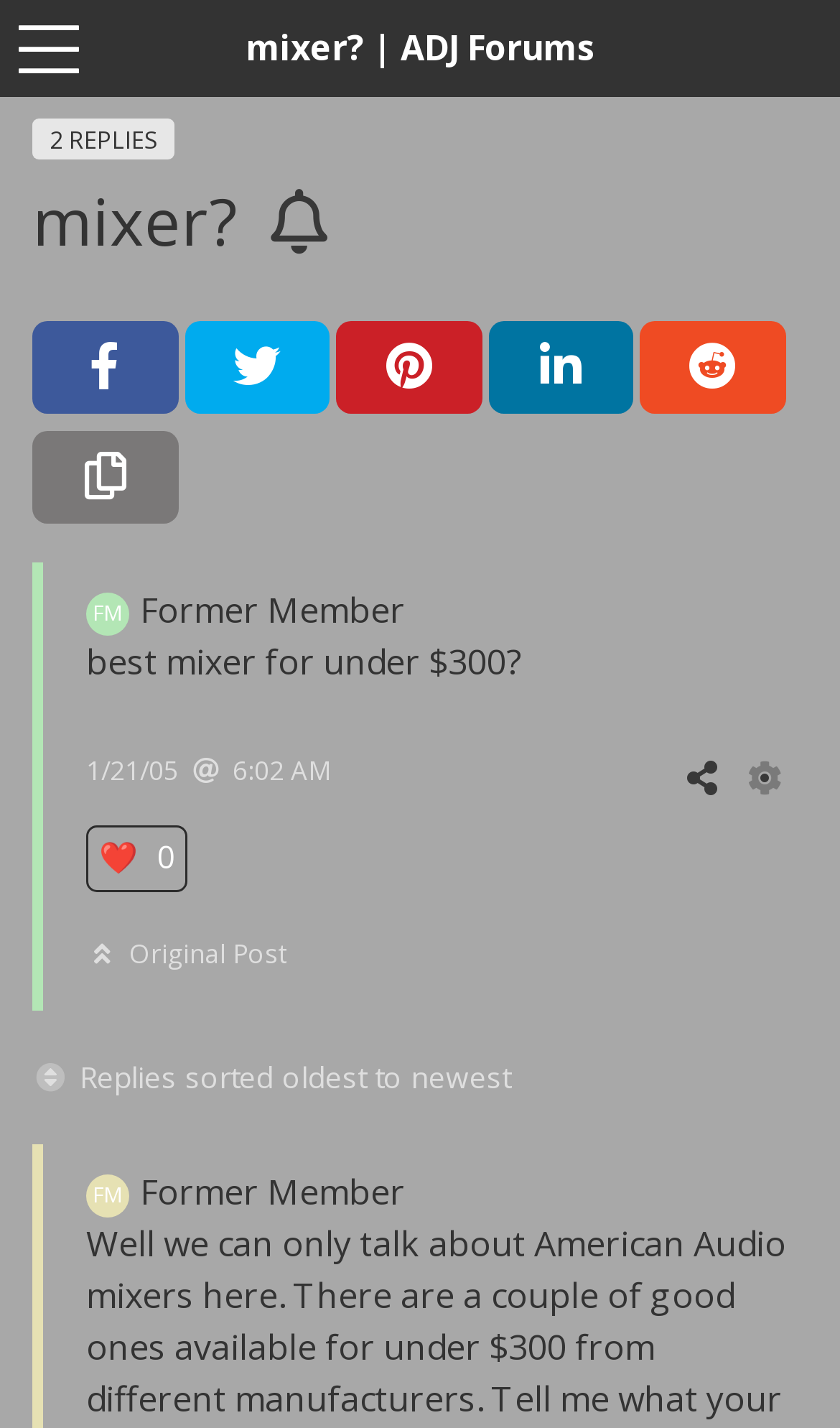Identify the bounding box coordinates of the region that should be clicked to execute the following instruction: "Follow the topic".

[0.308, 0.124, 0.404, 0.186]